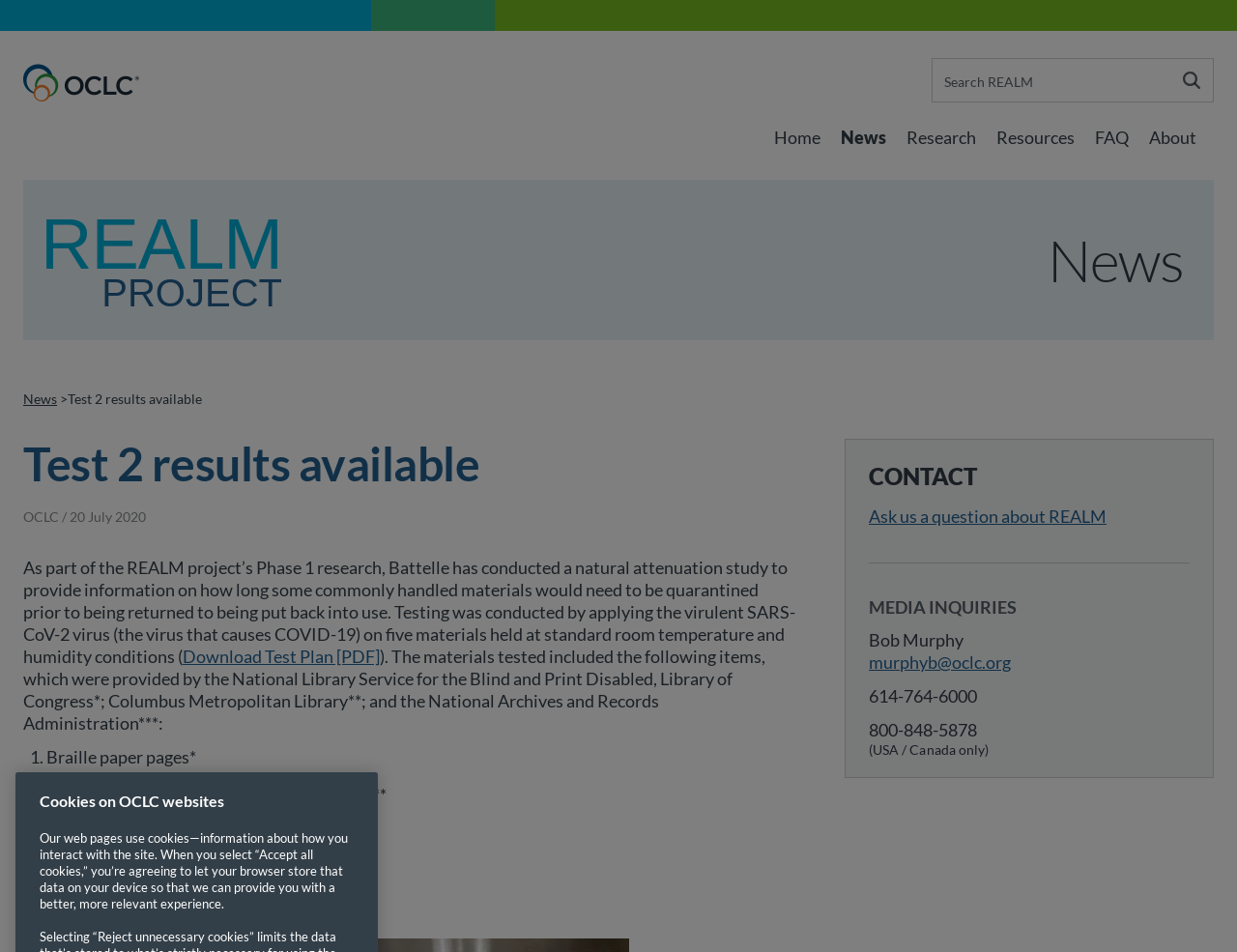Identify the bounding box coordinates of the part that should be clicked to carry out this instruction: "Click the Search button".

[0.946, 0.062, 0.98, 0.107]